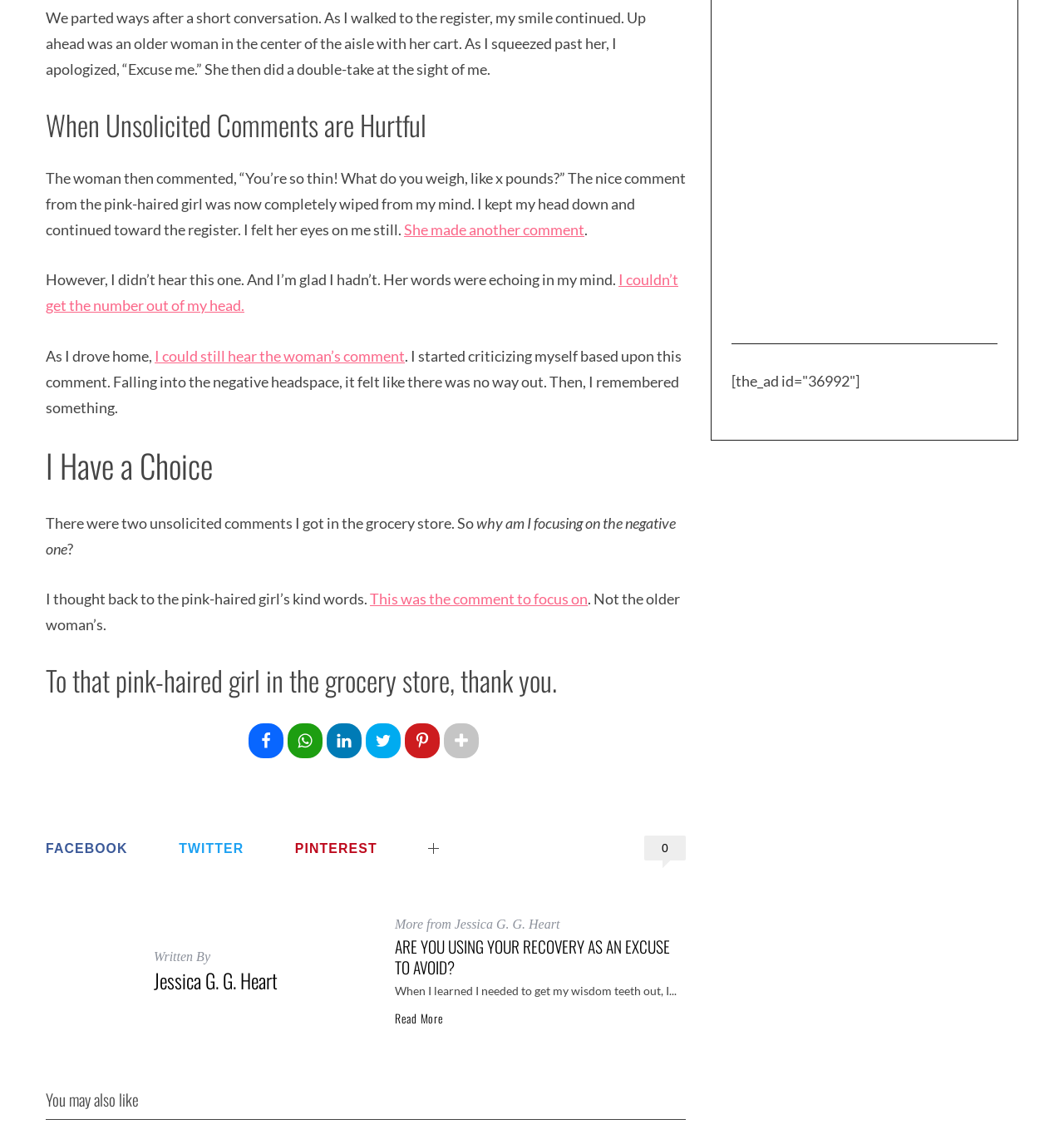Respond to the question below with a single word or phrase:
How many 'You may also like' articles are there?

3